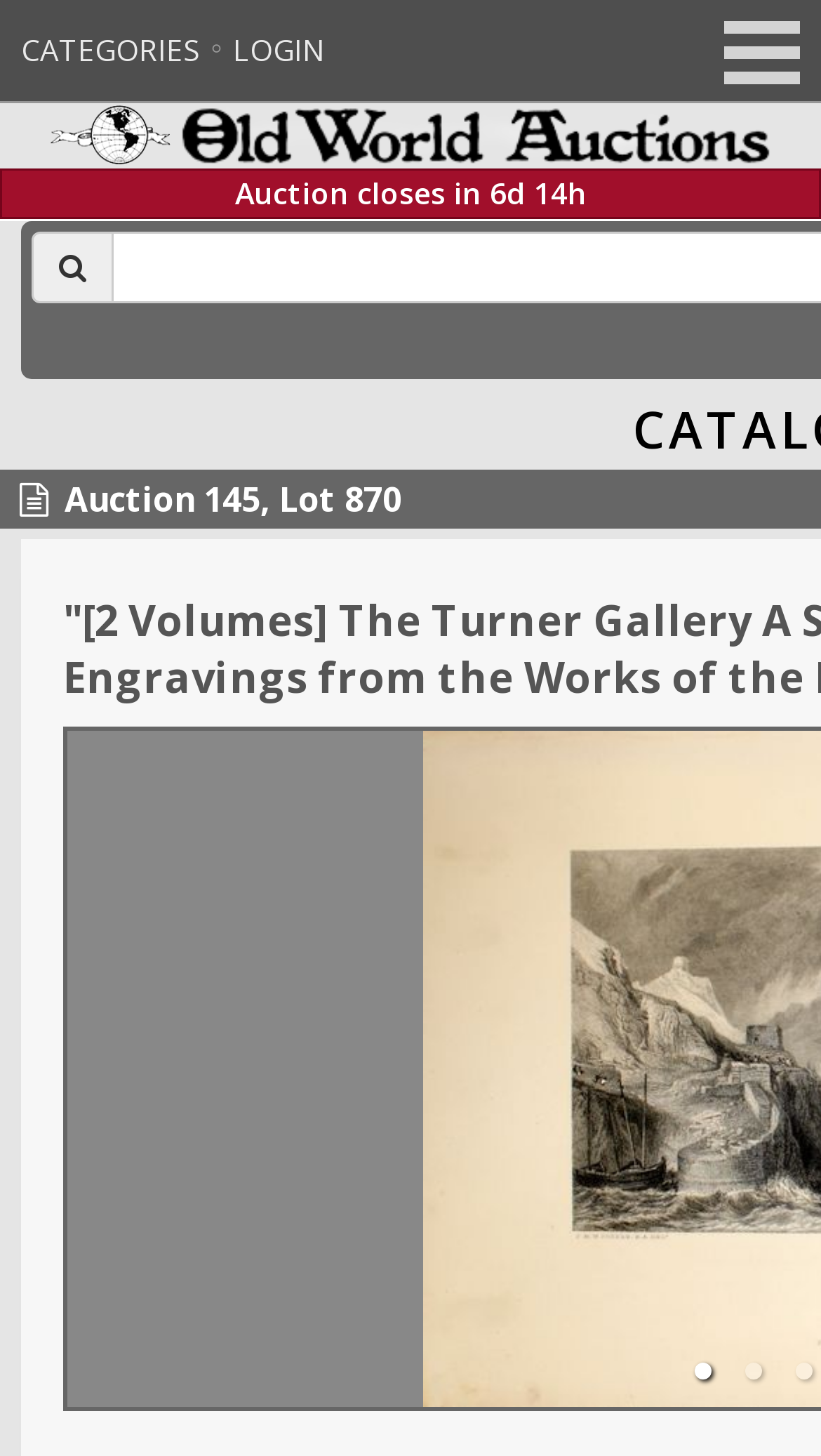Answer the following inquiry with a single word or phrase:
What is the purpose of the 'Open Menu' button?

To open a menu